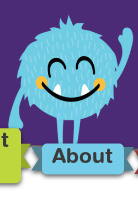Detail the scene shown in the image extensively.

The image features a cheerful cartoon character named Dottie the Monster, depicted with a fluffy, blue body, a wide smile, and bright yellow accents around its eyes and hands. Dottie is raising one arm in a friendly wave, conveying a welcoming and playful demeanor. The background consists of a vibrant purple hue, enhancing the character's animation and charm. Below Dottie, there is a colorful banner with the word "About" prominently displayed in a clear, blue font, indicating that this section likely pertains to information about the Akron Children's Museum and its mission. This illustration captures the essence of creativity and fun that the museum promotes.